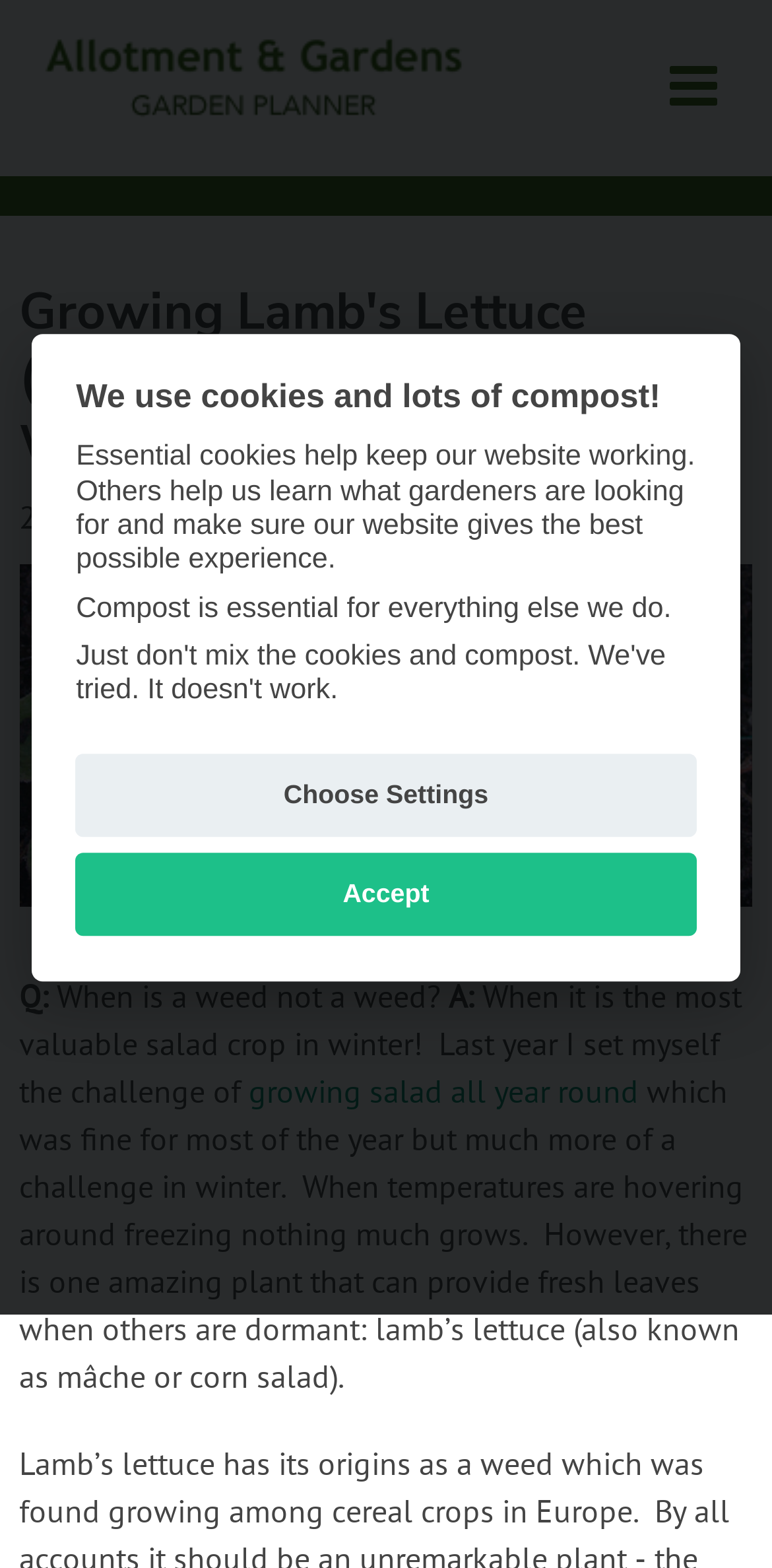Look at the image and write a detailed answer to the question: 
What is the date of the article?

The date is mentioned in the article, specifically in the section where it says '29 January 2010'.